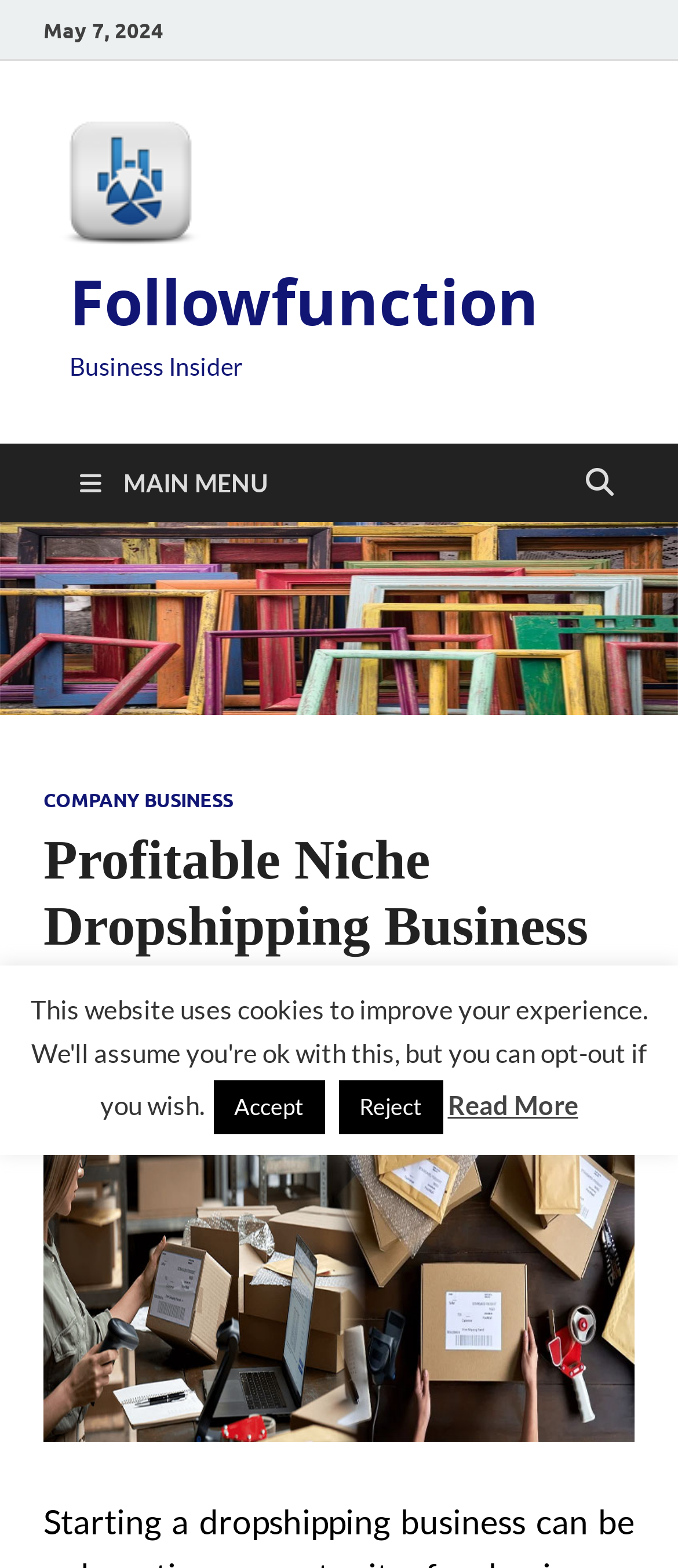Identify the webpage's primary heading and generate its text.

Profitable Niche Dropshipping Business Ideas for Beginners